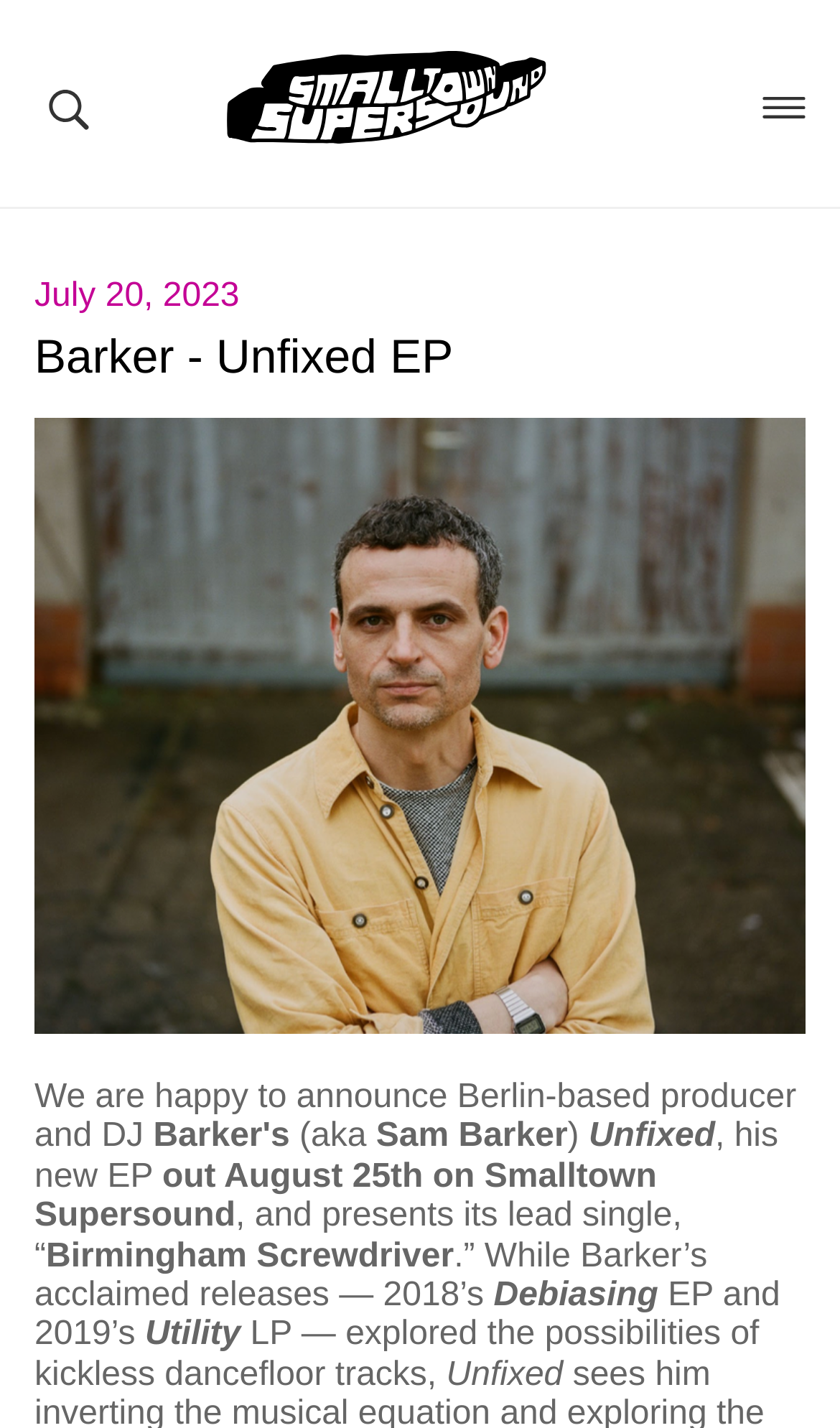Kindly respond to the following question with a single word or a brief phrase: 
What is the name of the EP announced on this webpage?

Barker - Unfixed EP